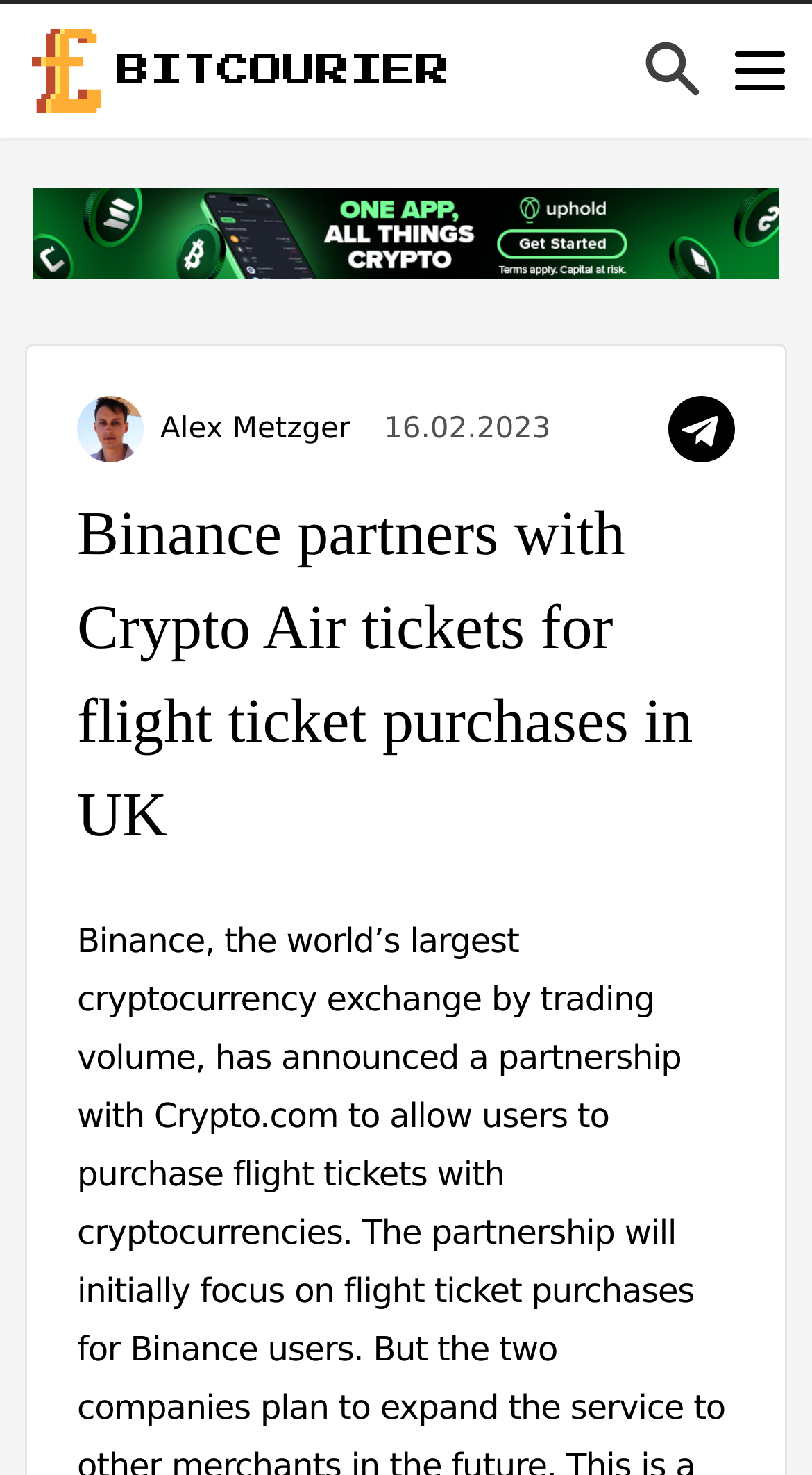What is the name of the person mentioned in the article?
Please give a detailed answer to the question using the information shown in the image.

I found the name 'Alex Metzger' in the article, which is associated with an image and a link, suggesting that Alex Metzger is a person involved in the news.